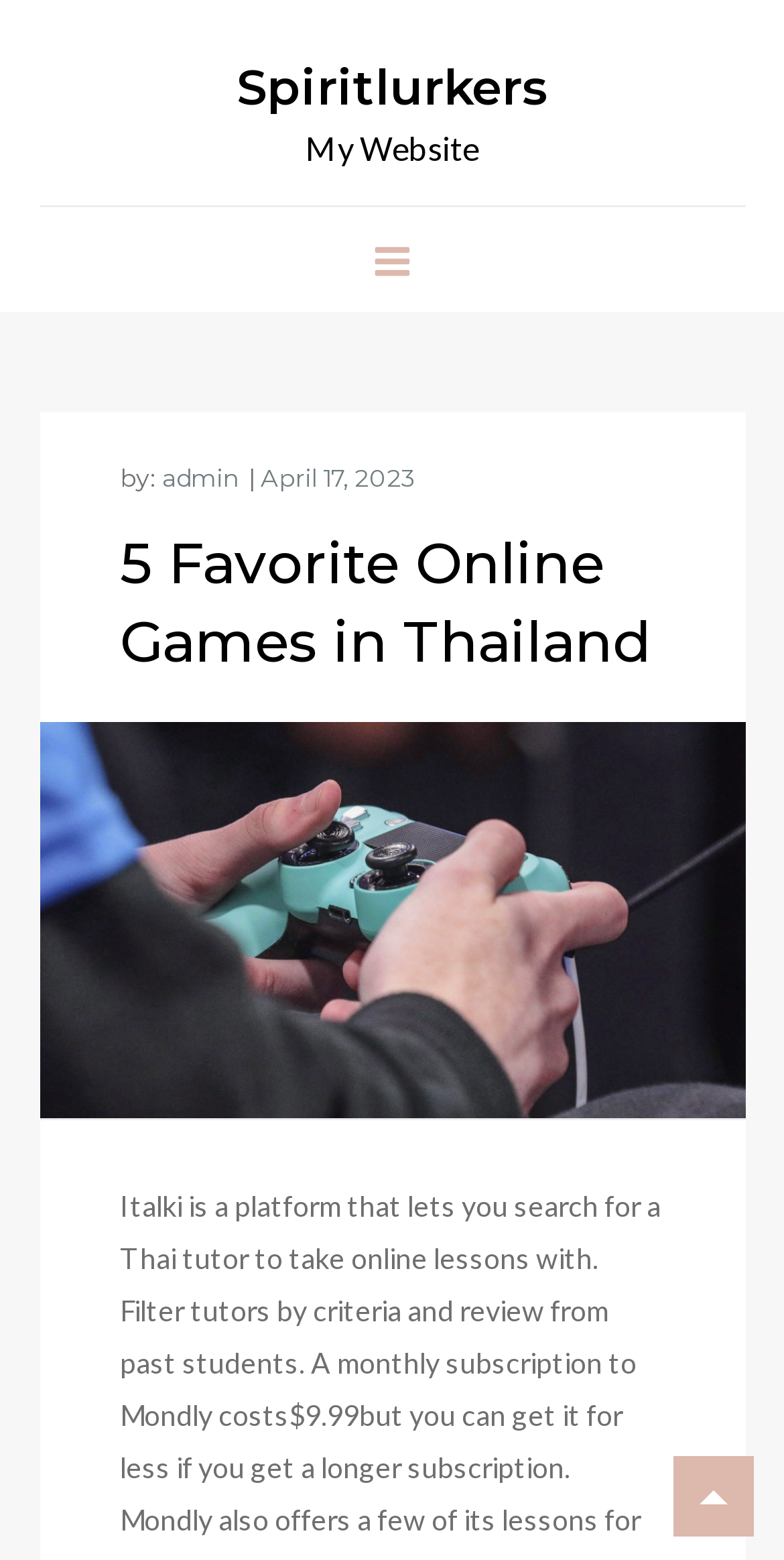What is the author of the post?
Provide an in-depth and detailed answer to the question.

I found a link element with the text 'admin' which is likely the author of the post. This element is located near the date element, suggesting that it represents the author of the post.